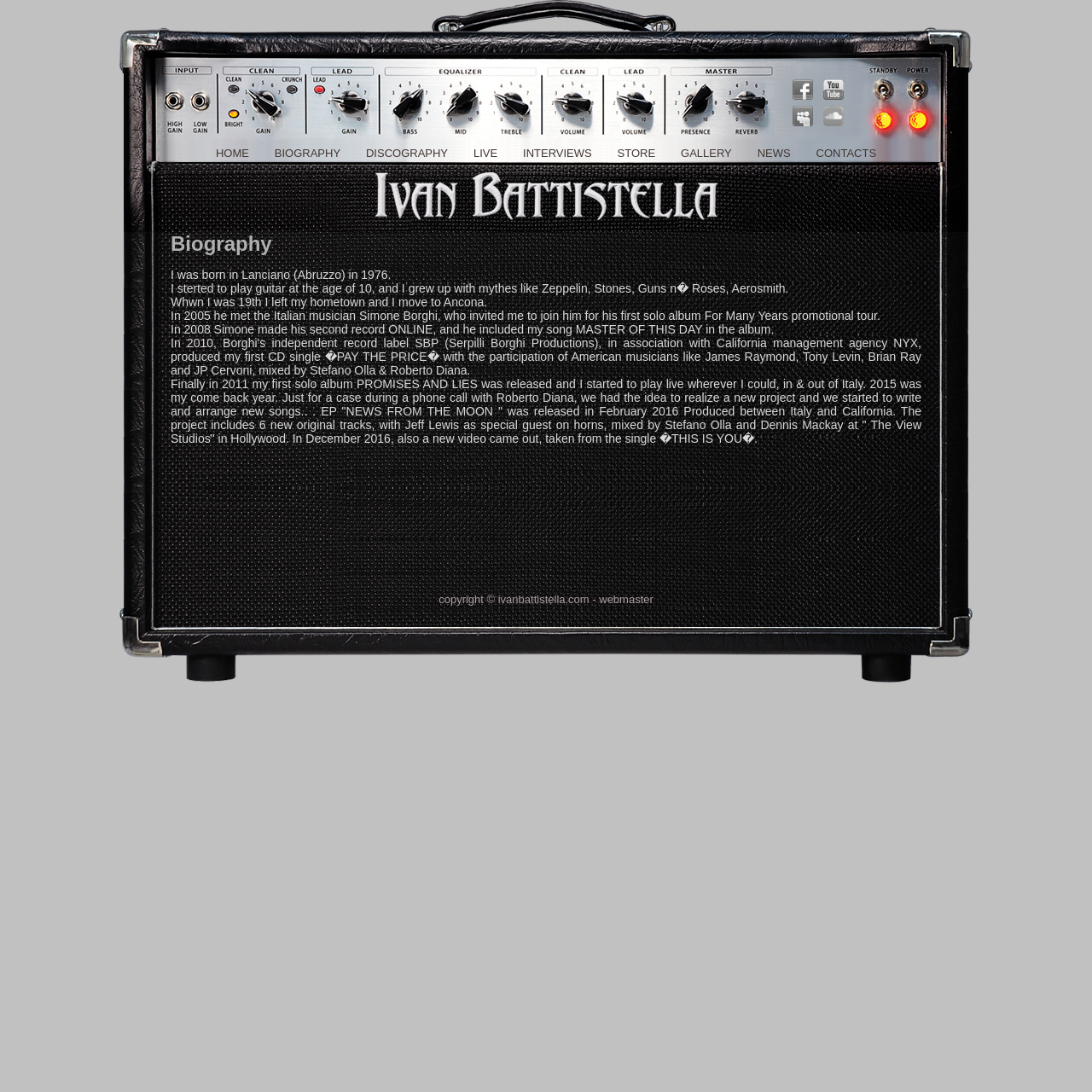Determine the bounding box coordinates for the area you should click to complete the following instruction: "Read the biography".

[0.156, 0.212, 0.844, 0.525]